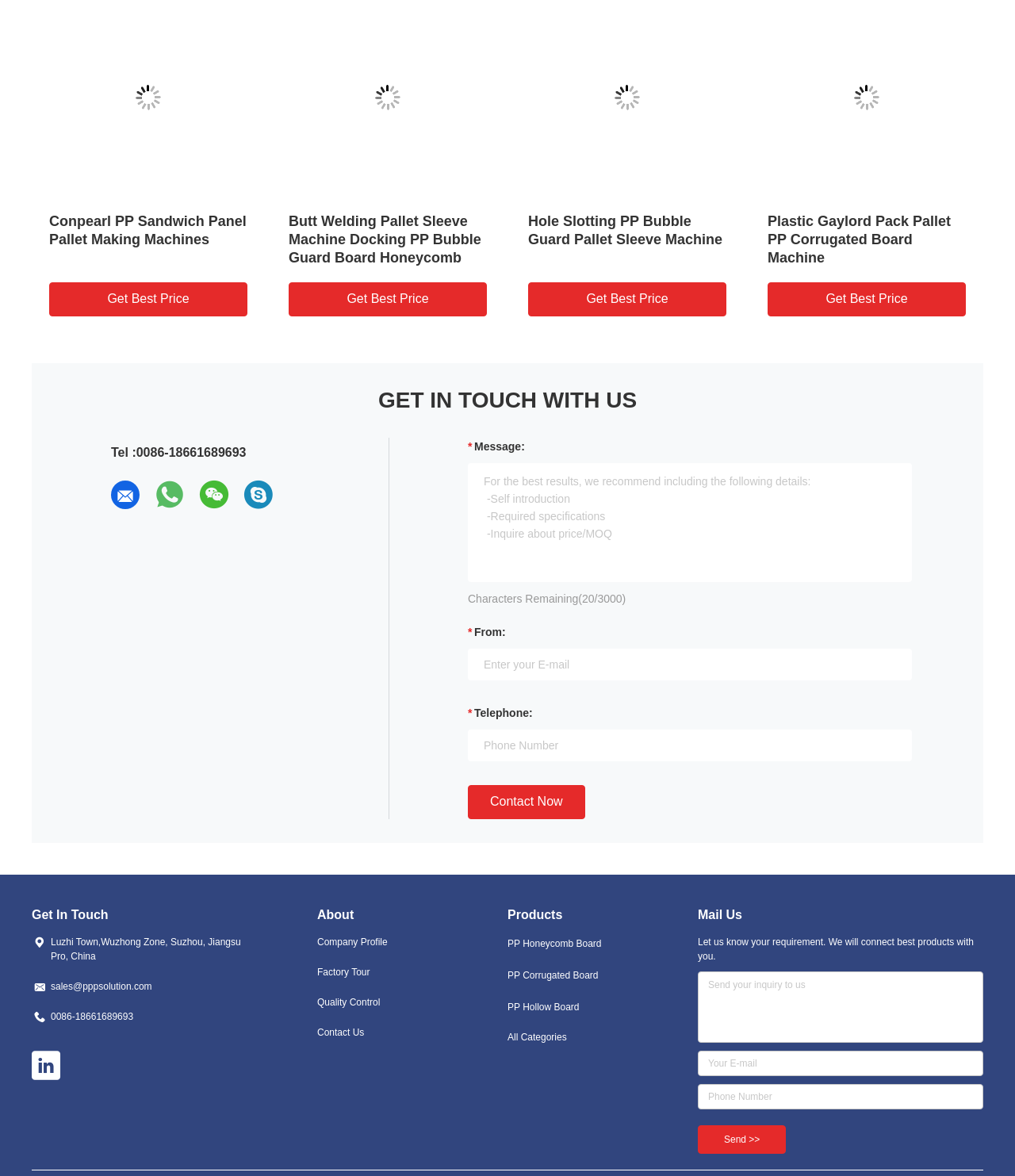Analyze the image and provide a detailed answer to the question: What type of products does the company offer?

I found the types of products offered by the company by looking at the links under the 'Products' section, which include 'PP Honeycomb Board', 'PP Corrugated Board', and others.